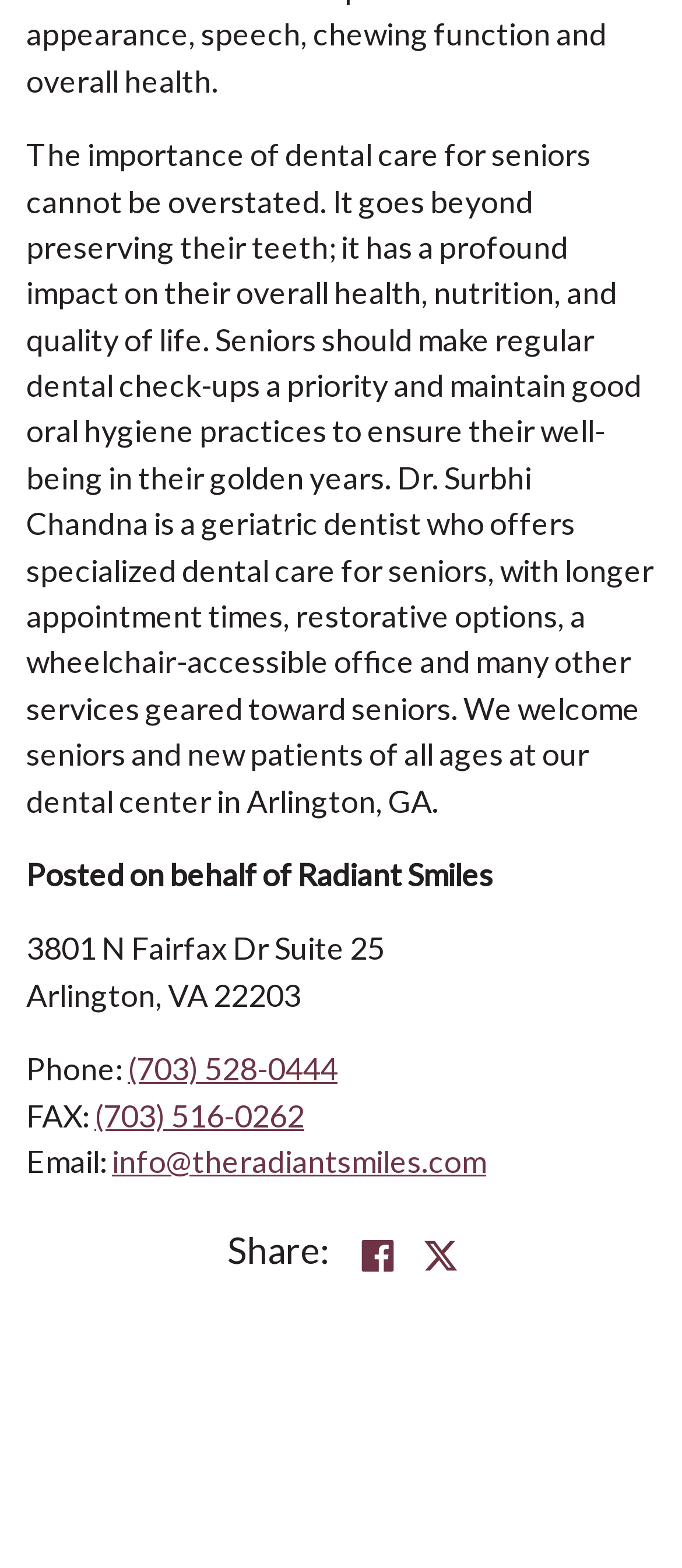Please answer the following question using a single word or phrase: 
What is the email address of the dental center?

info@theradiantsmiles.com